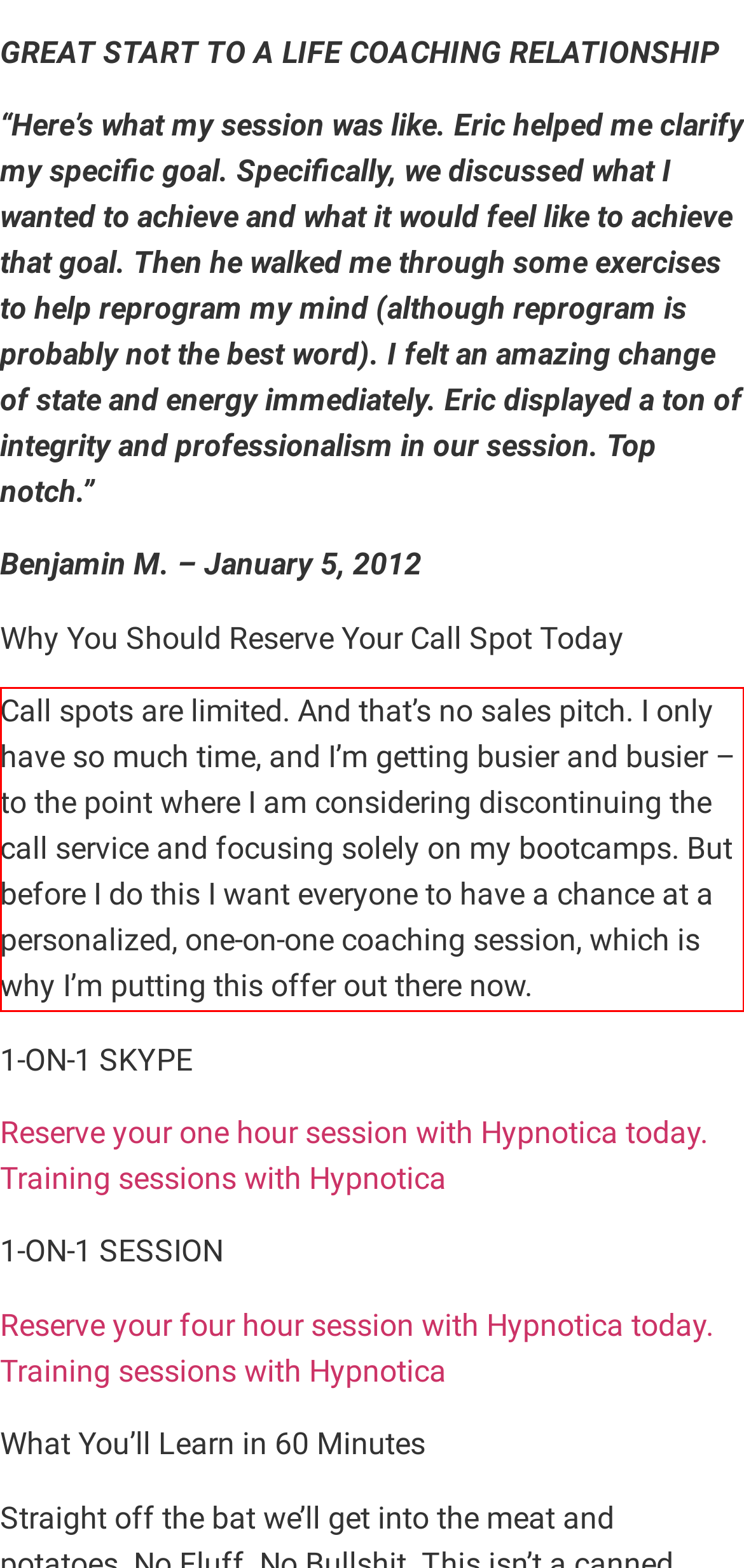You have a screenshot of a webpage where a UI element is enclosed in a red rectangle. Perform OCR to capture the text inside this red rectangle.

Call spots are limited. And that’s no sales pitch. I only have so much time, and I’m getting busier and busier – to the point where I am considering discontinuing the call service and focusing solely on my bootcamps. But before I do this I want everyone to have a chance at a personalized, one-on-one coaching session, which is why I’m putting this offer out there now.